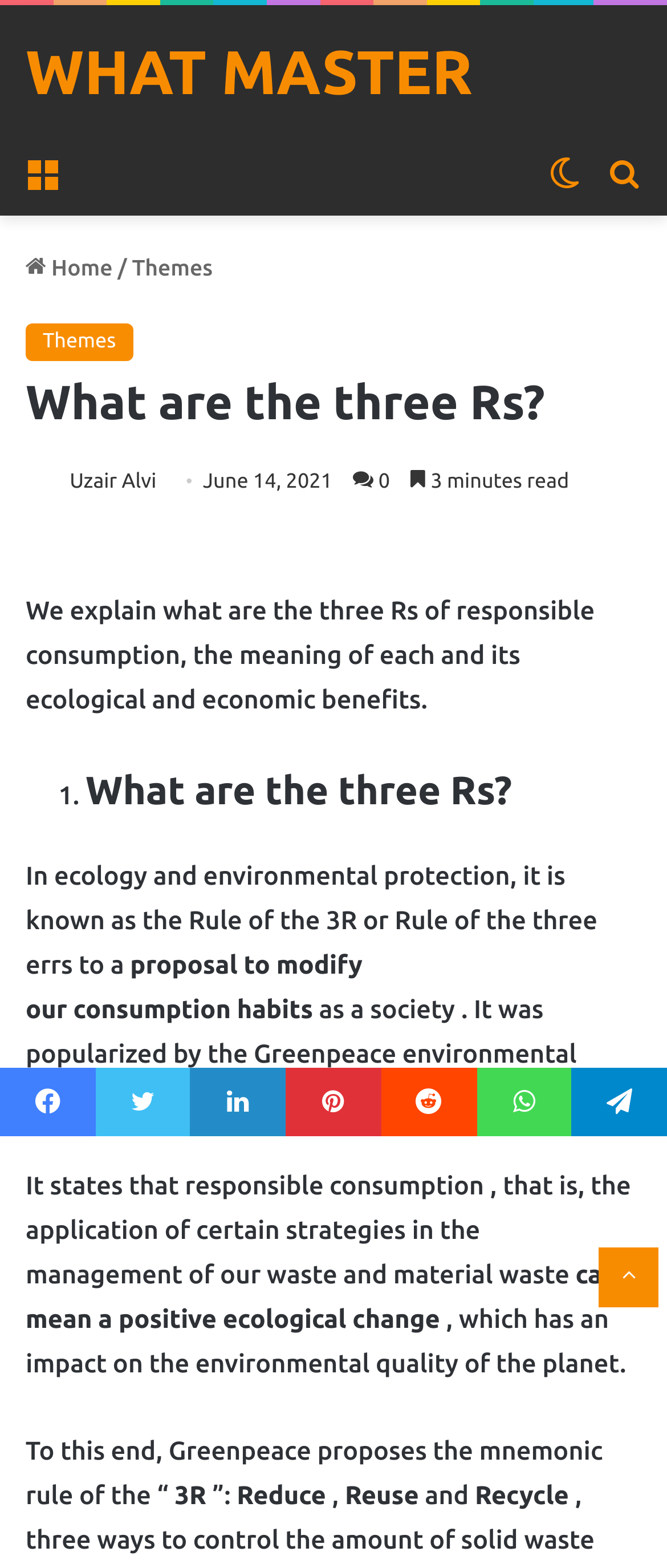Given the element description: "Home", predict the bounding box coordinates of this UI element. The coordinates must be four float numbers between 0 and 1, given as [left, top, right, bottom].

None